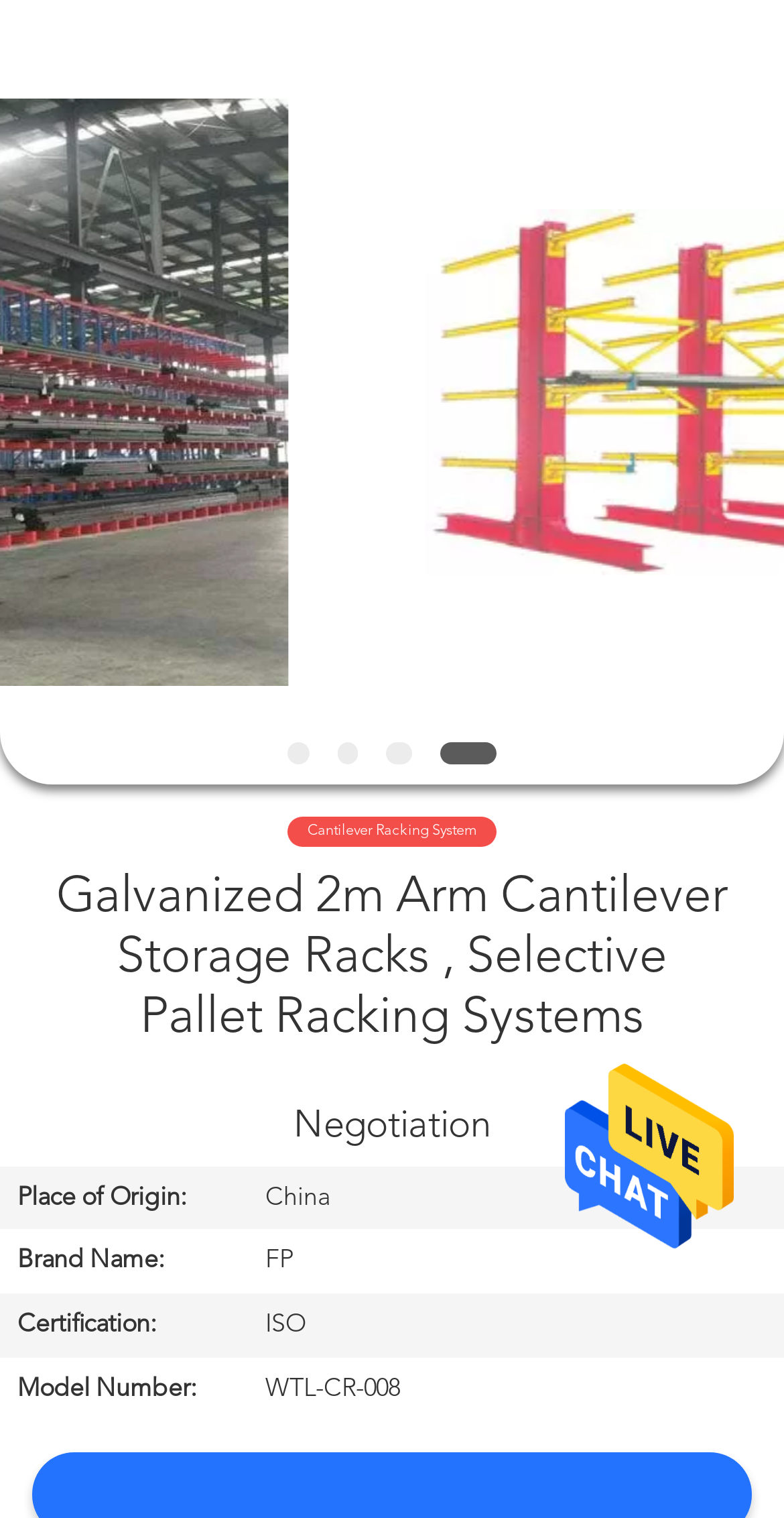Respond to the question below with a single word or phrase:
What is the name of the racking system?

Cantilever Racking System